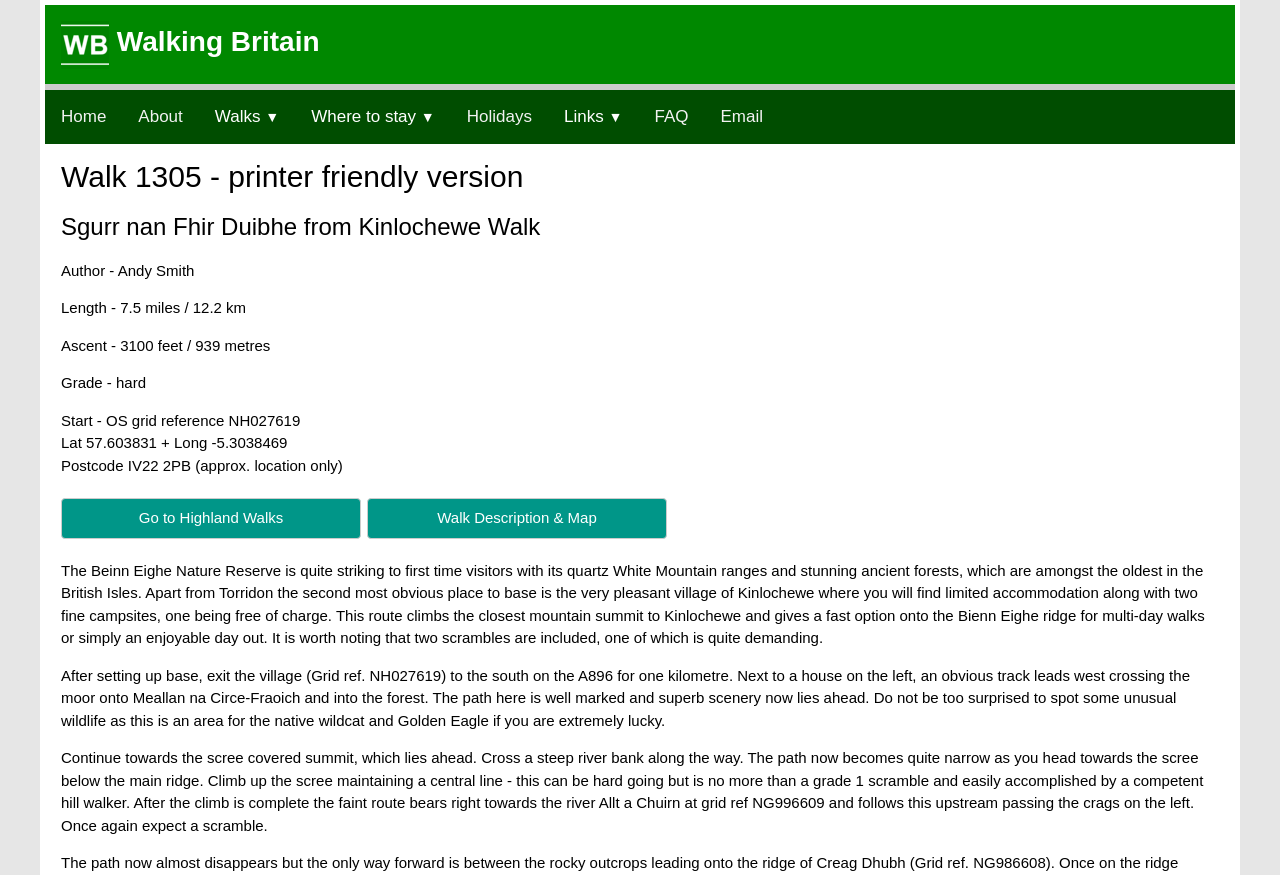Please specify the bounding box coordinates of the clickable section necessary to execute the following command: "View 'Walk Description & Map'".

[0.282, 0.581, 0.526, 0.6]